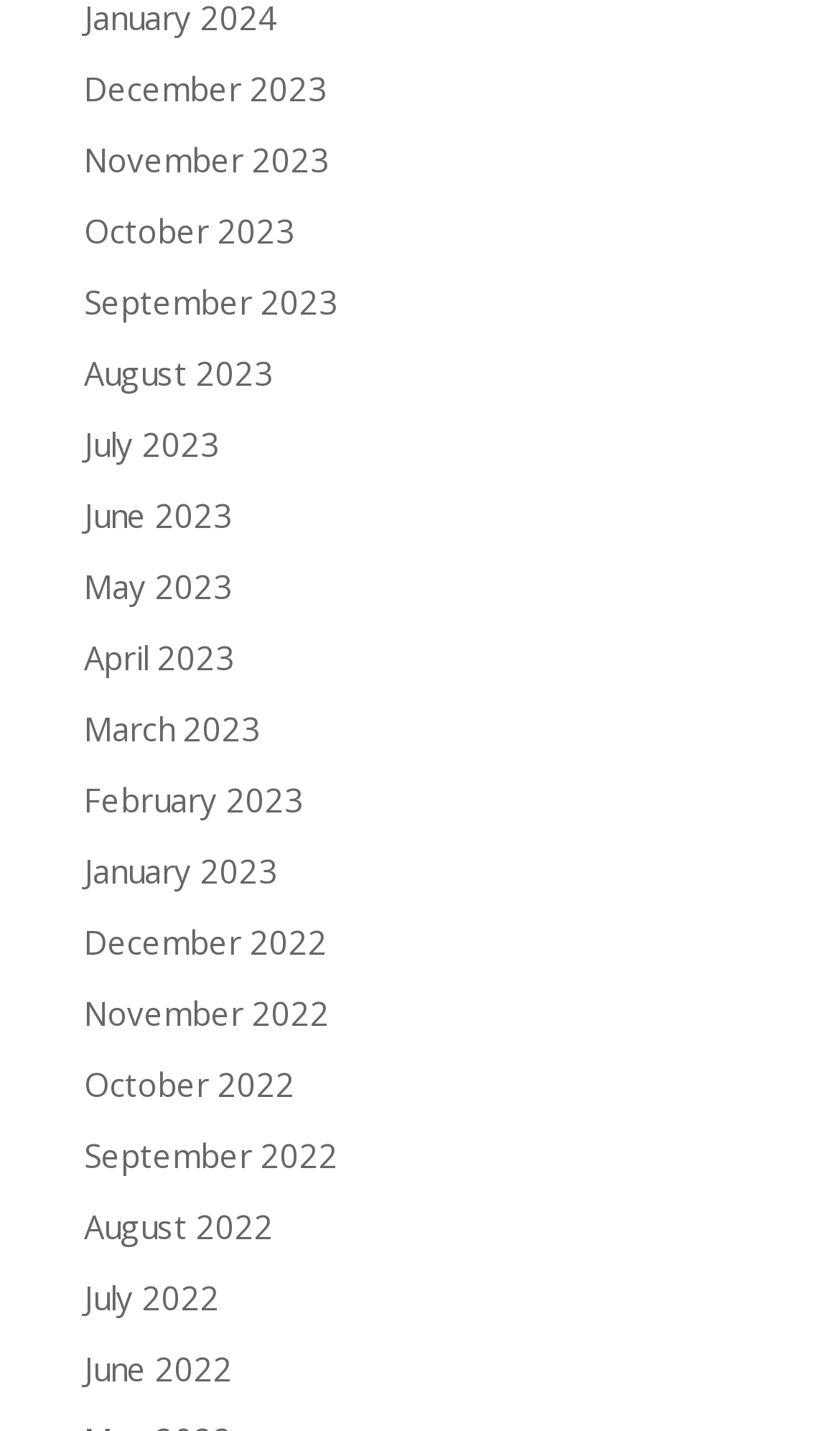Identify the bounding box for the UI element that is described as follows: "Home".

None